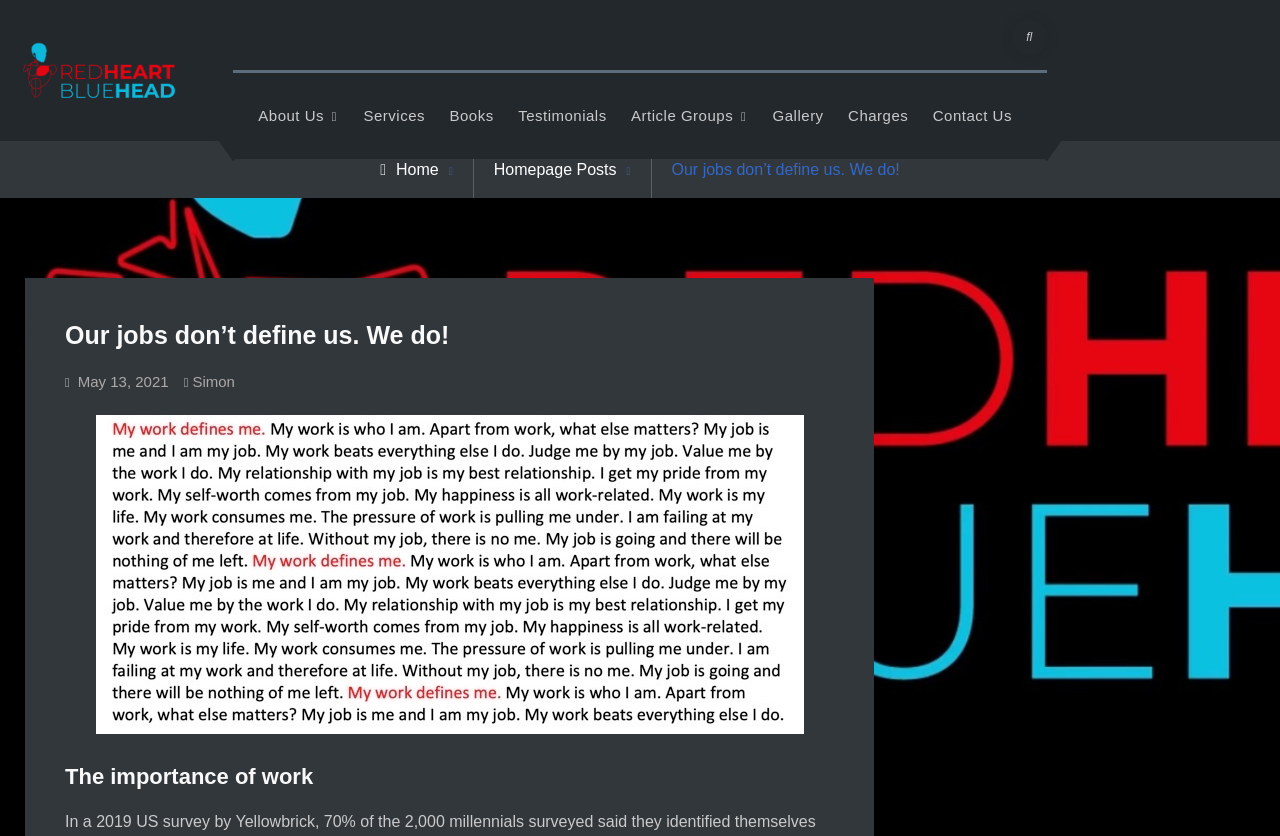Identify the bounding box coordinates for the element that needs to be clicked to fulfill this instruction: "view parliamentary business". Provide the coordinates in the format of four float numbers between 0 and 1: [left, top, right, bottom].

None